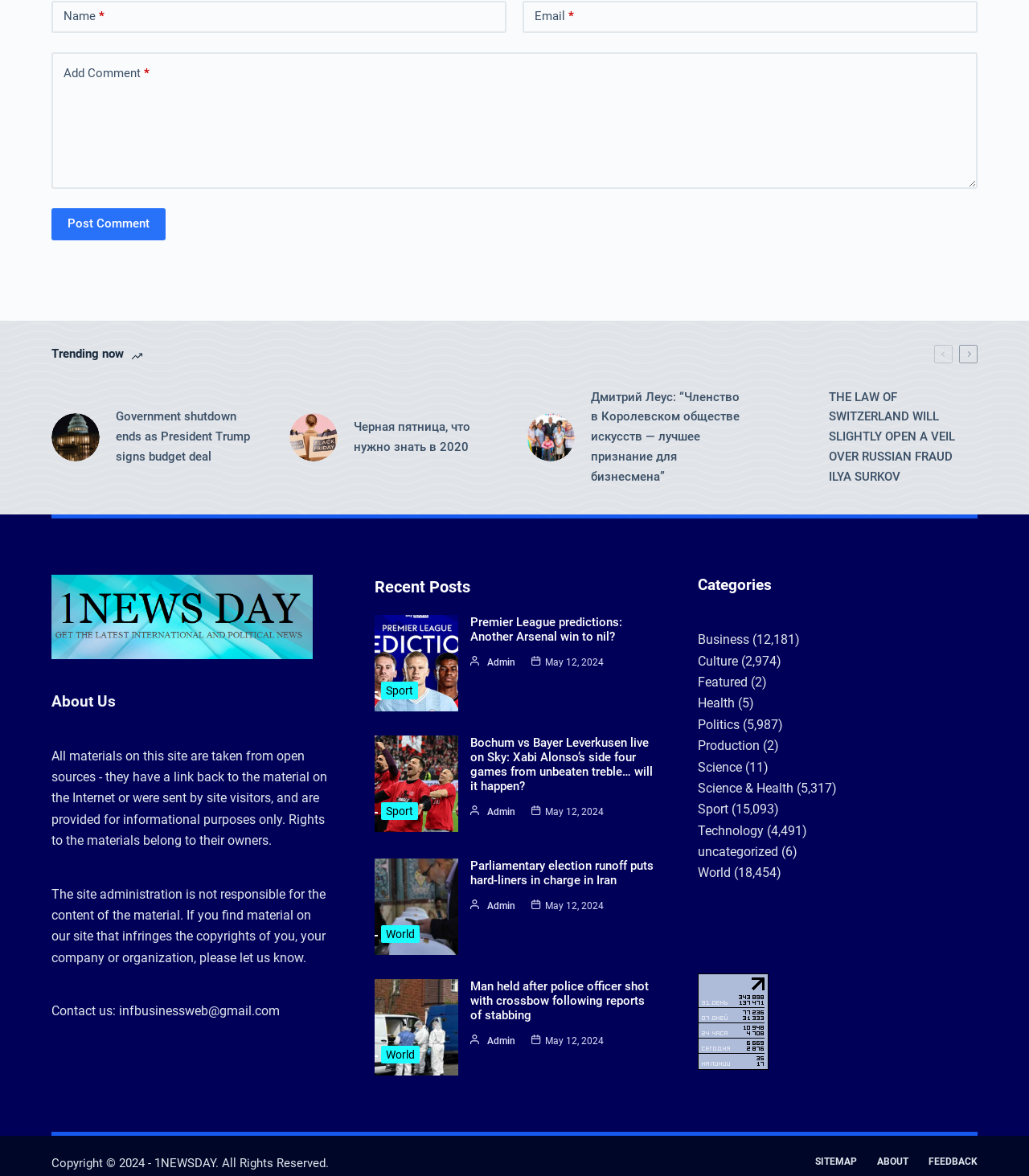Answer briefly with one word or phrase:
How many categories are listed on the webpage?

9